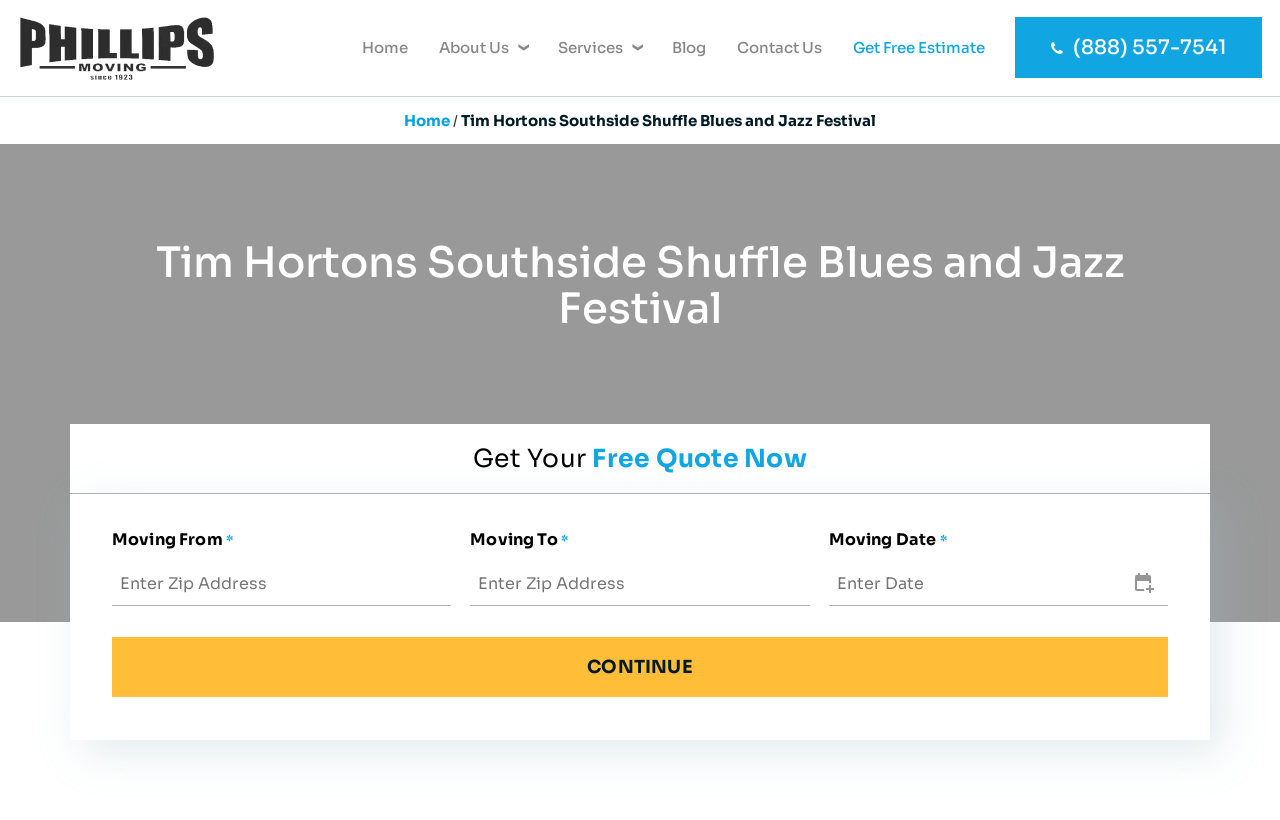What is the format of the 'Moving Date' input field?
Please provide a comprehensive answer based on the visual information in the image.

I found the answer by looking at the static text element 'MM slash DD slash YYYY' which is located below the 'Moving Date' input field and describes the expected format.